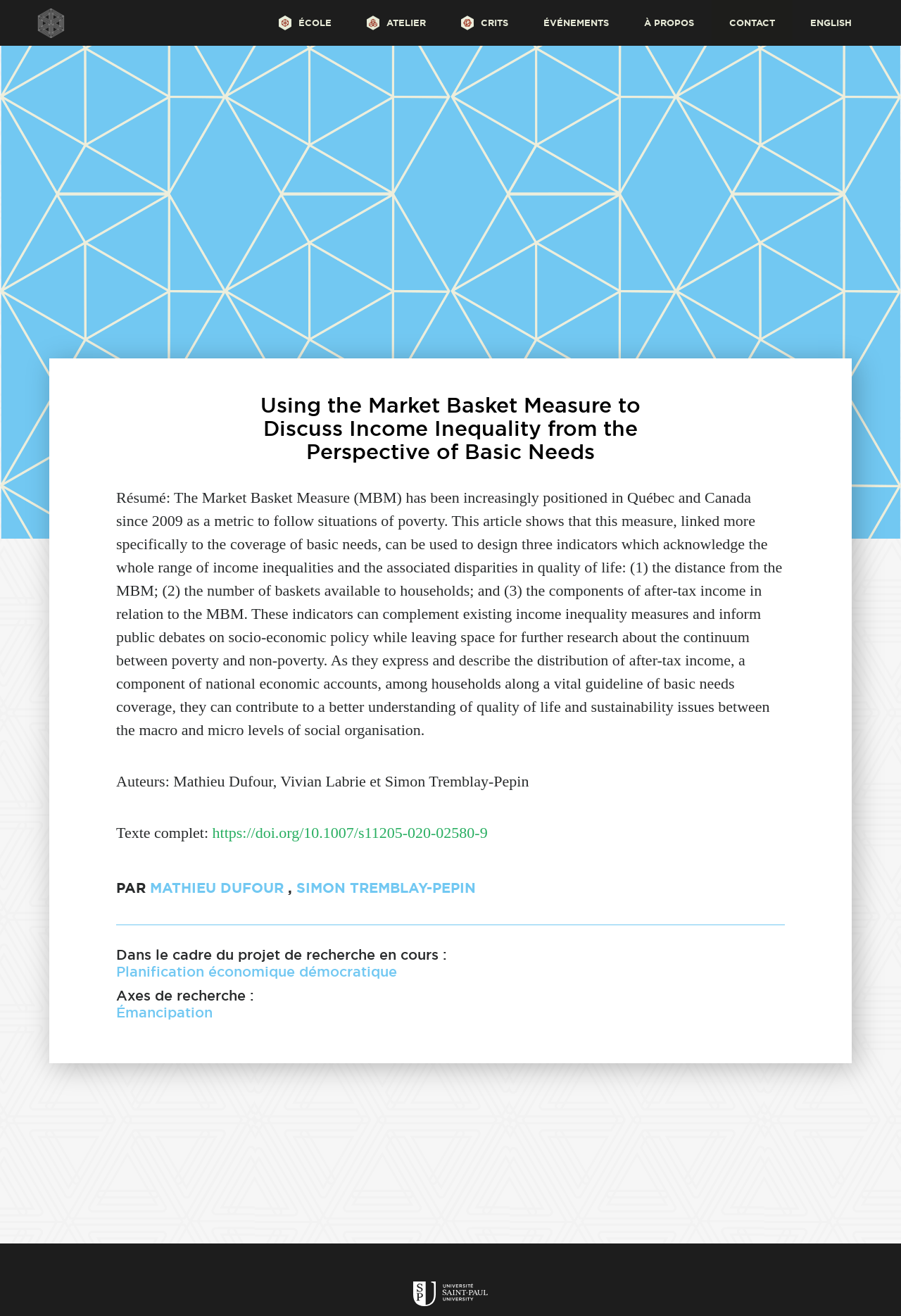Who are the authors of the article?
Refer to the image and give a detailed answer to the question.

The authors of the article are mentioned in the StaticText element, which says 'Auteurs: Mathieu Dufour, Vivian Labrie et Simon Tremblay-Pepin'.